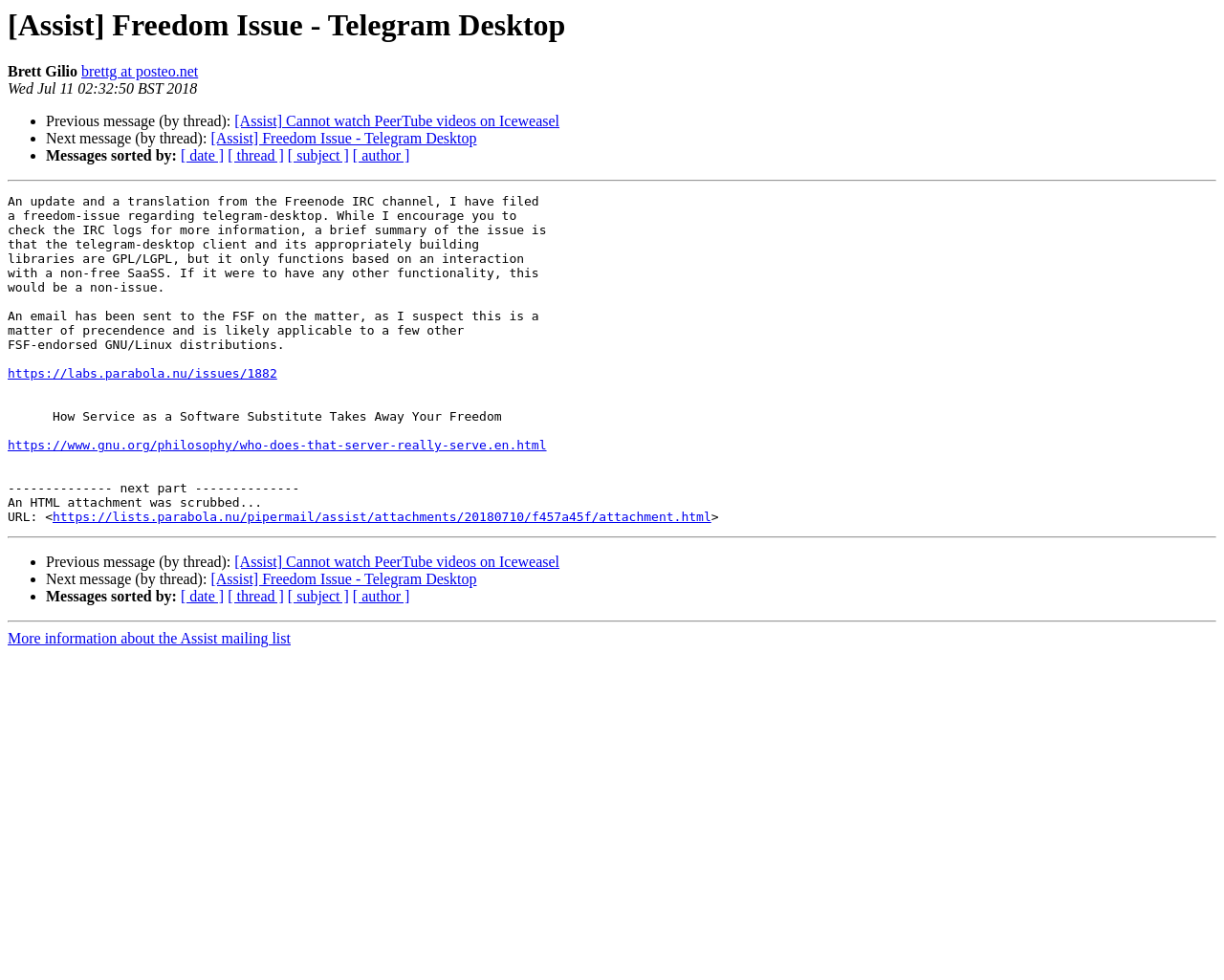Generate the title text from the webpage.

[Assist] Freedom Issue - Telegram Desktop